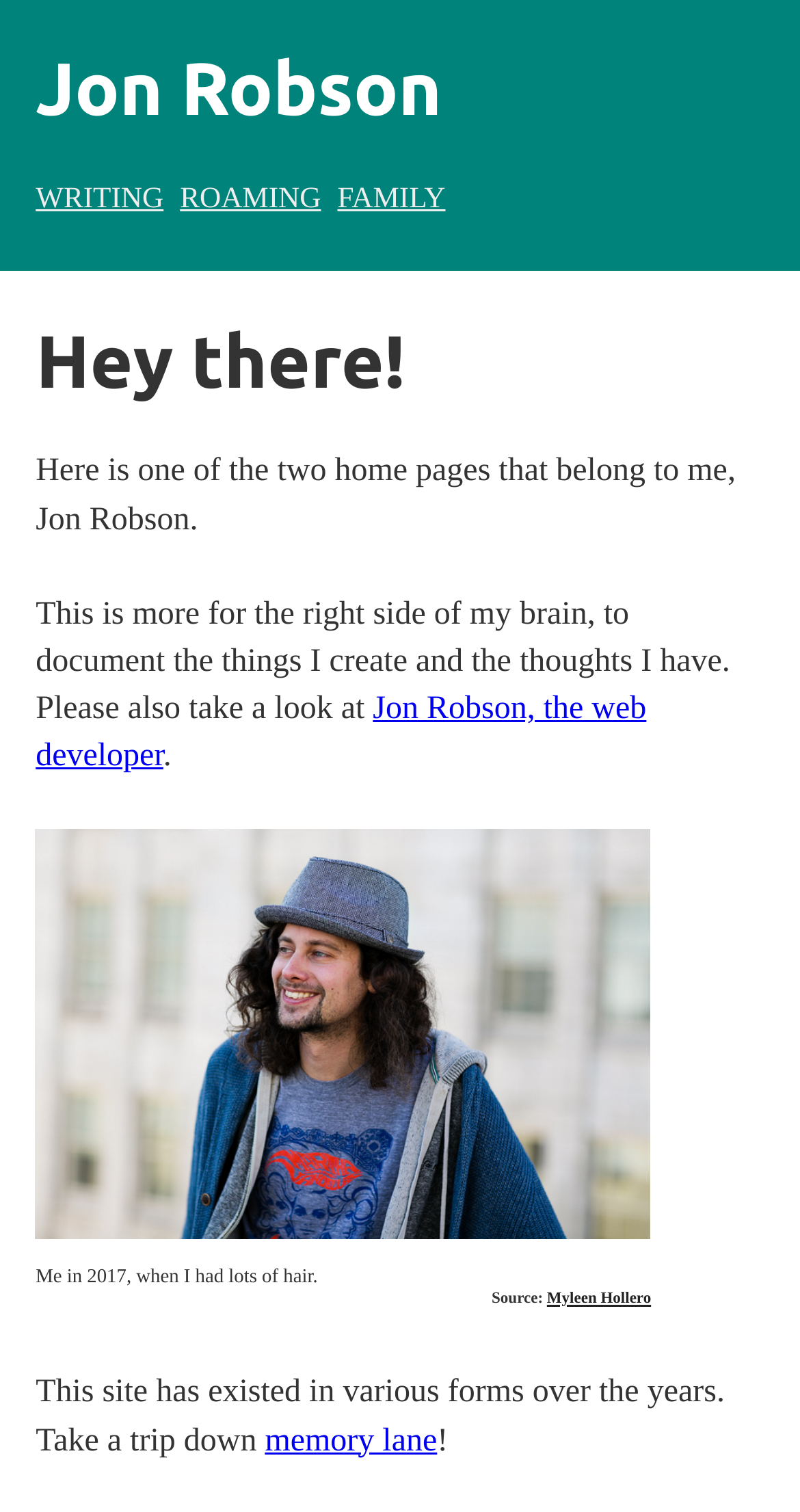What is the name of the person who owns this website?
Please give a well-detailed answer to the question.

The answer can be found in the heading element at the top of the webpage, which contains the text 'Jon Robson'. This is also confirmed by the link with the same text, which is likely a link to the homepage or a self-referential link.